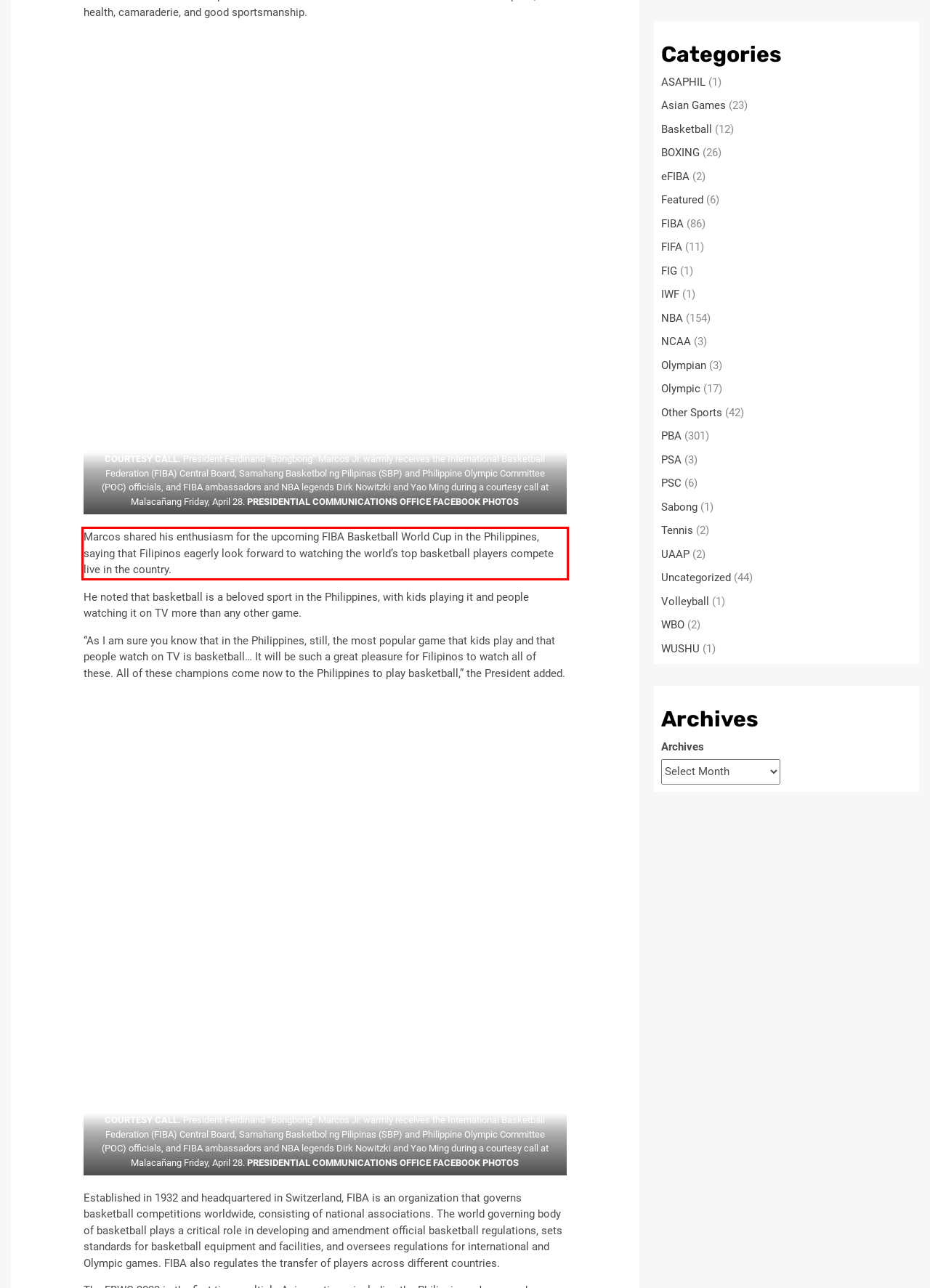Examine the webpage screenshot and use OCR to obtain the text inside the red bounding box.

Marcos shared his enthusiasm for the upcoming FIBA Basketball World Cup in the Philippines, saying that Filipinos eagerly look forward to watching the world’s top basketball players compete live in the country.